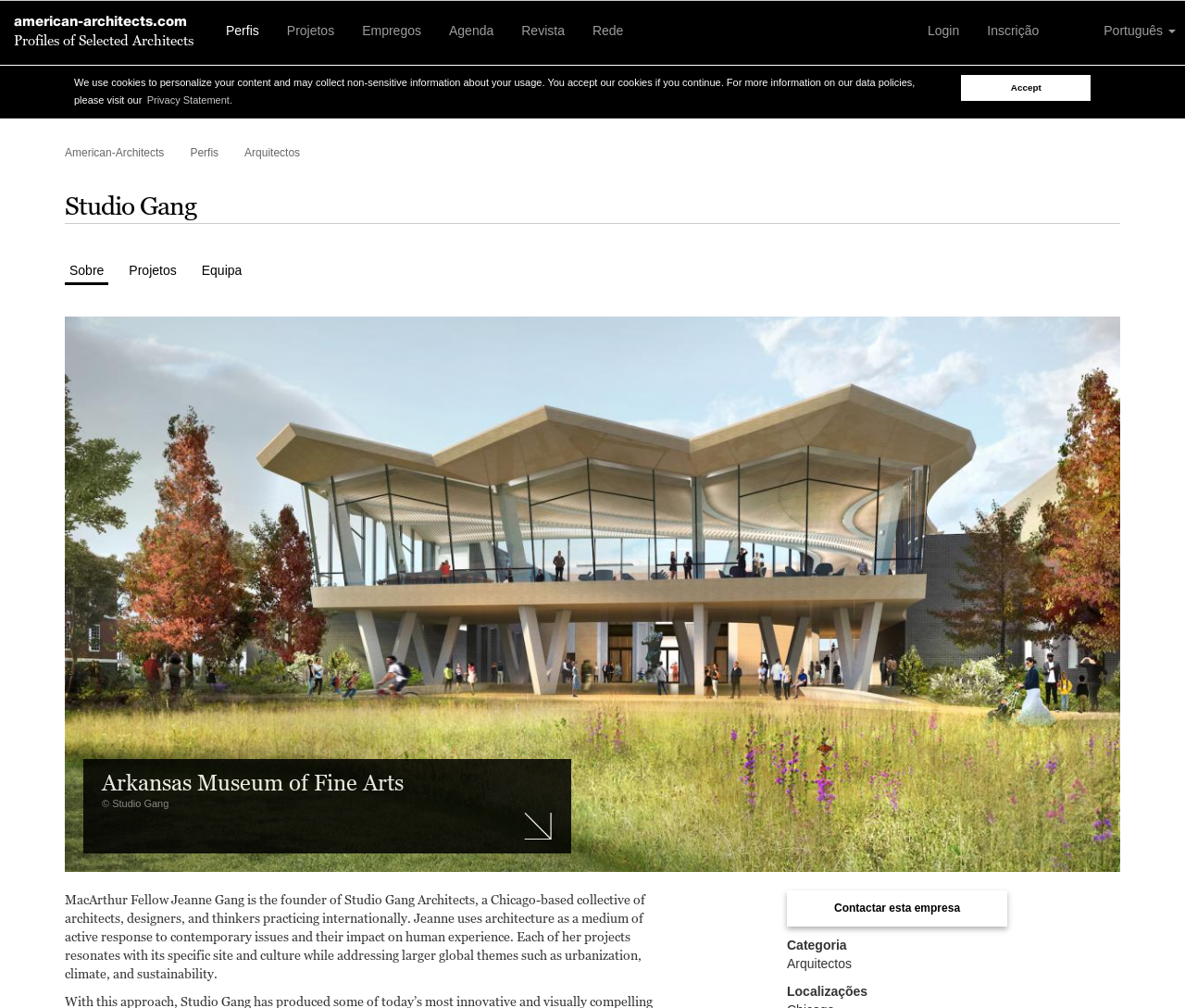What is the profession of Jeanne Gang?
Provide a one-word or short-phrase answer based on the image.

Architect